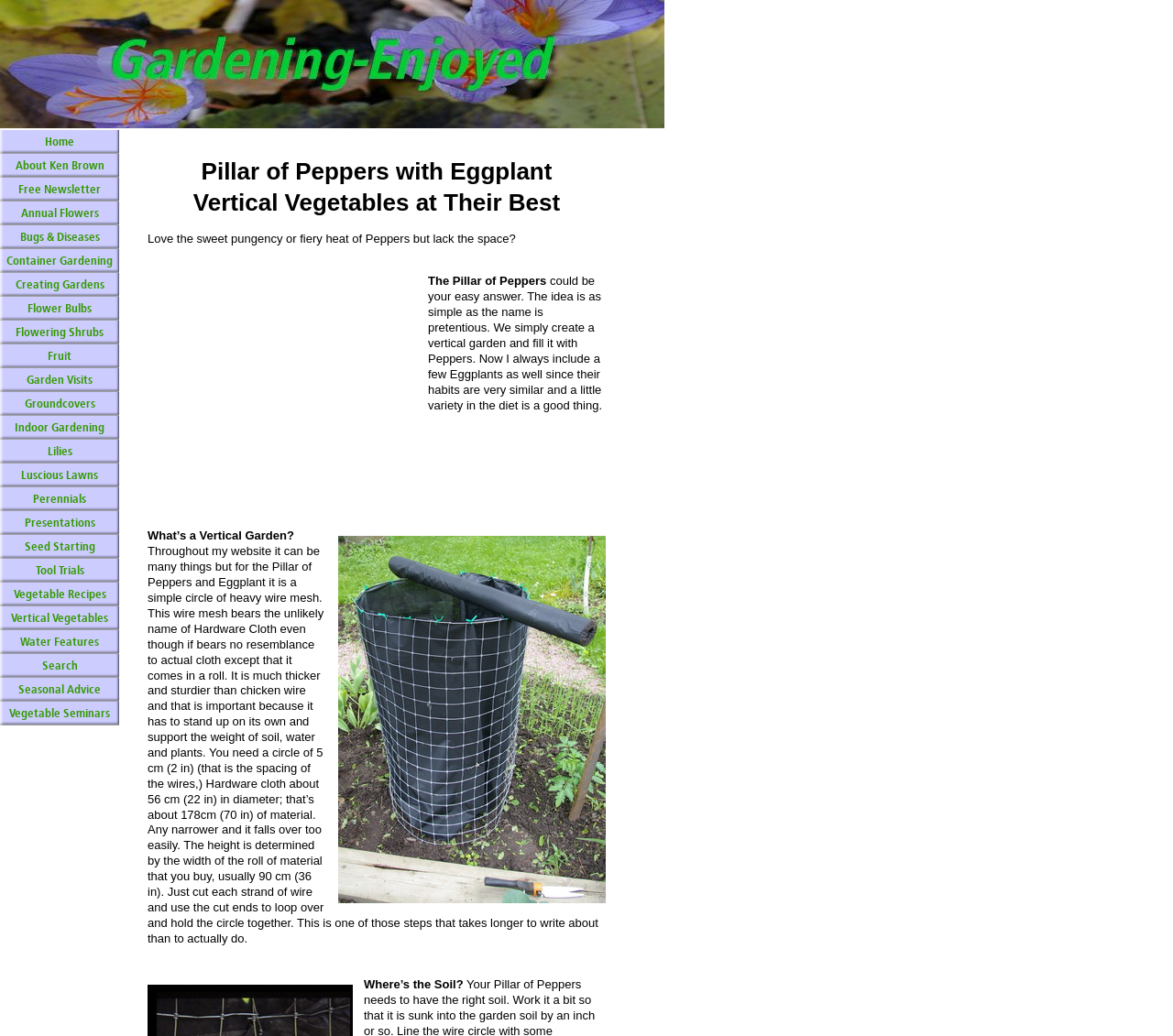Use a single word or phrase to answer the question:
What is the main topic of this webpage?

Pillar of Peppers